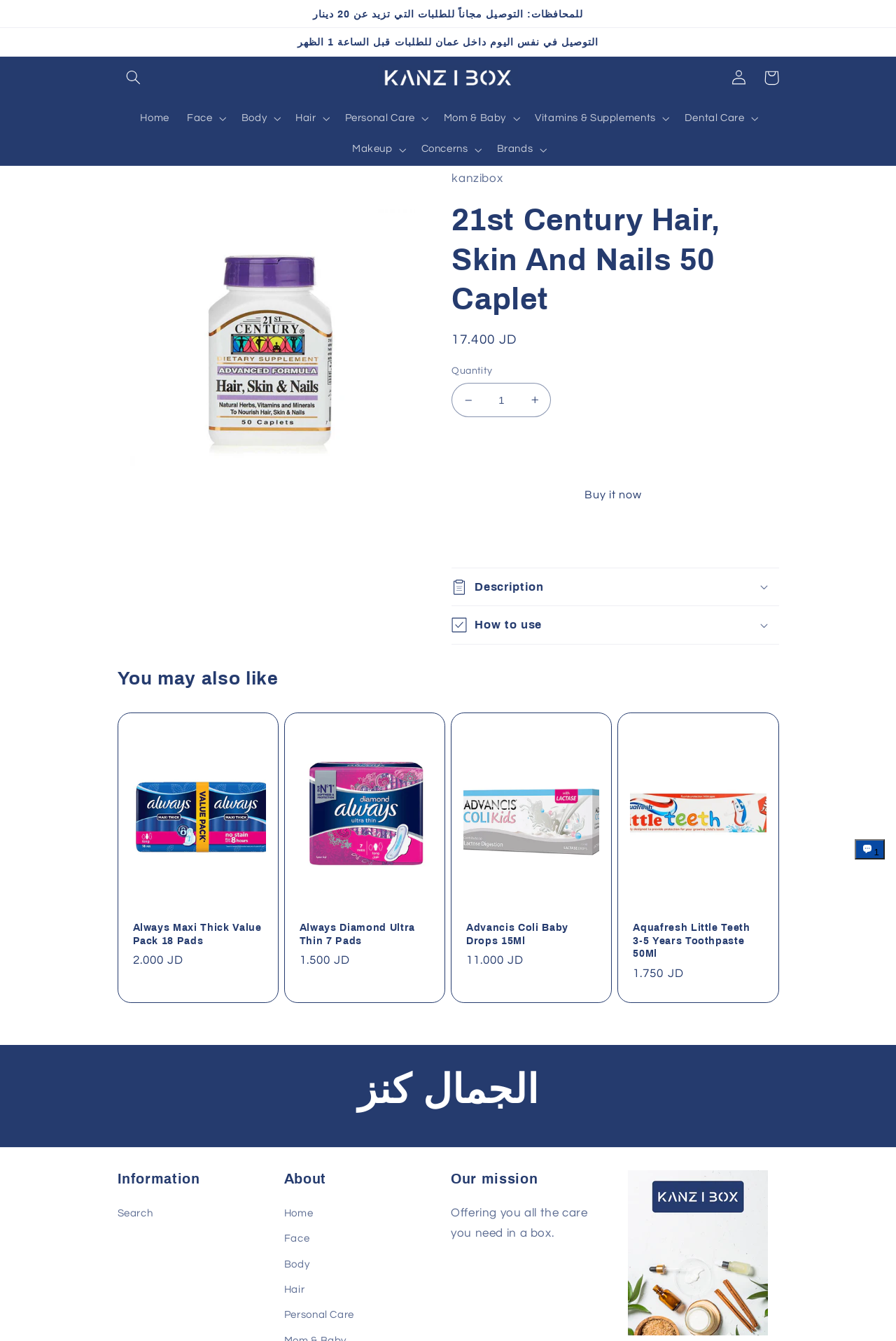What is the name of the product?
Answer the question with detailed information derived from the image.

I found the product name by looking at the heading '21st Century Hair, Skin And Nails 50 Caplet' which is located in the region 'Gallery Viewer'.